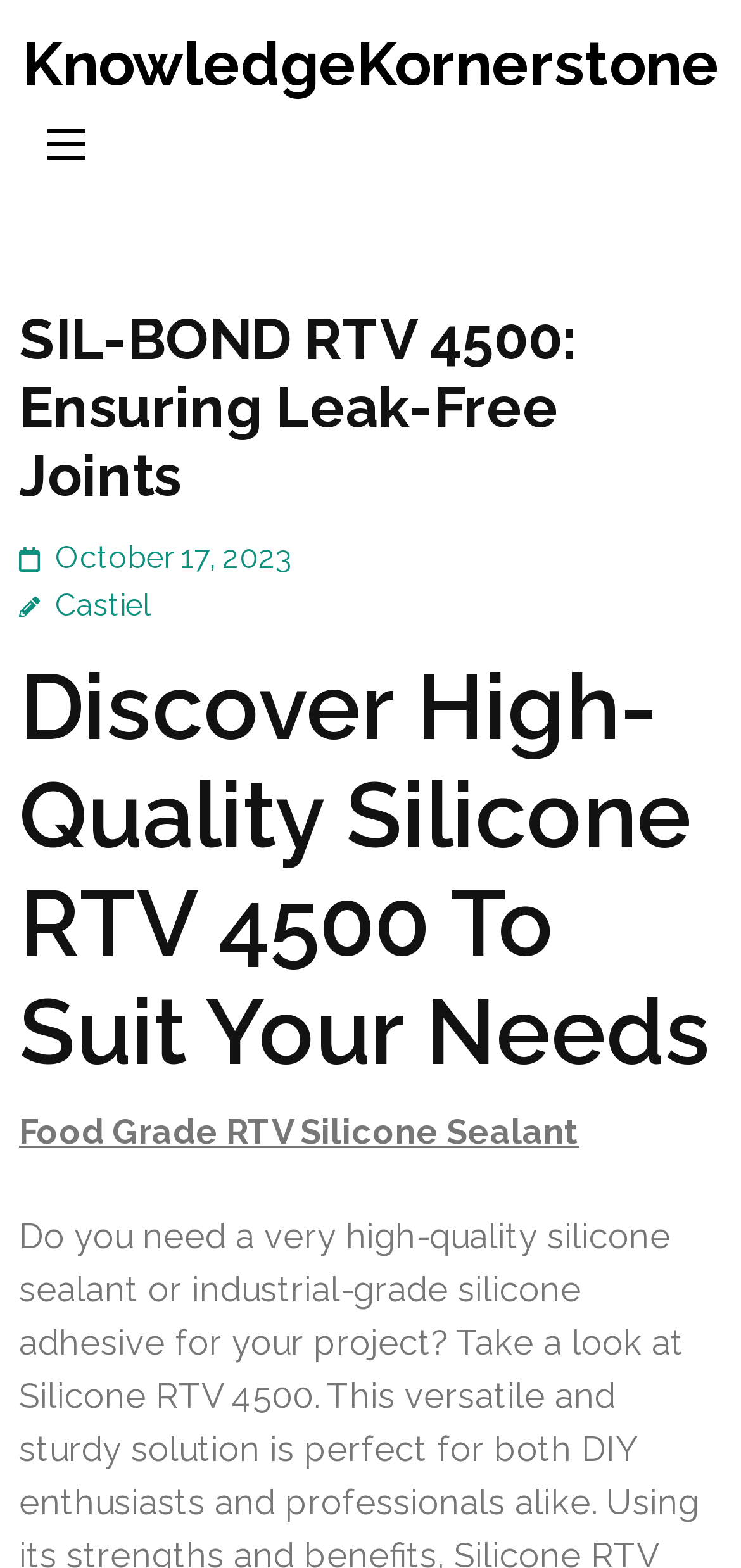Please determine the primary heading and provide its text.

SIL-BOND RTV 4500: Ensuring Leak-Free Joints